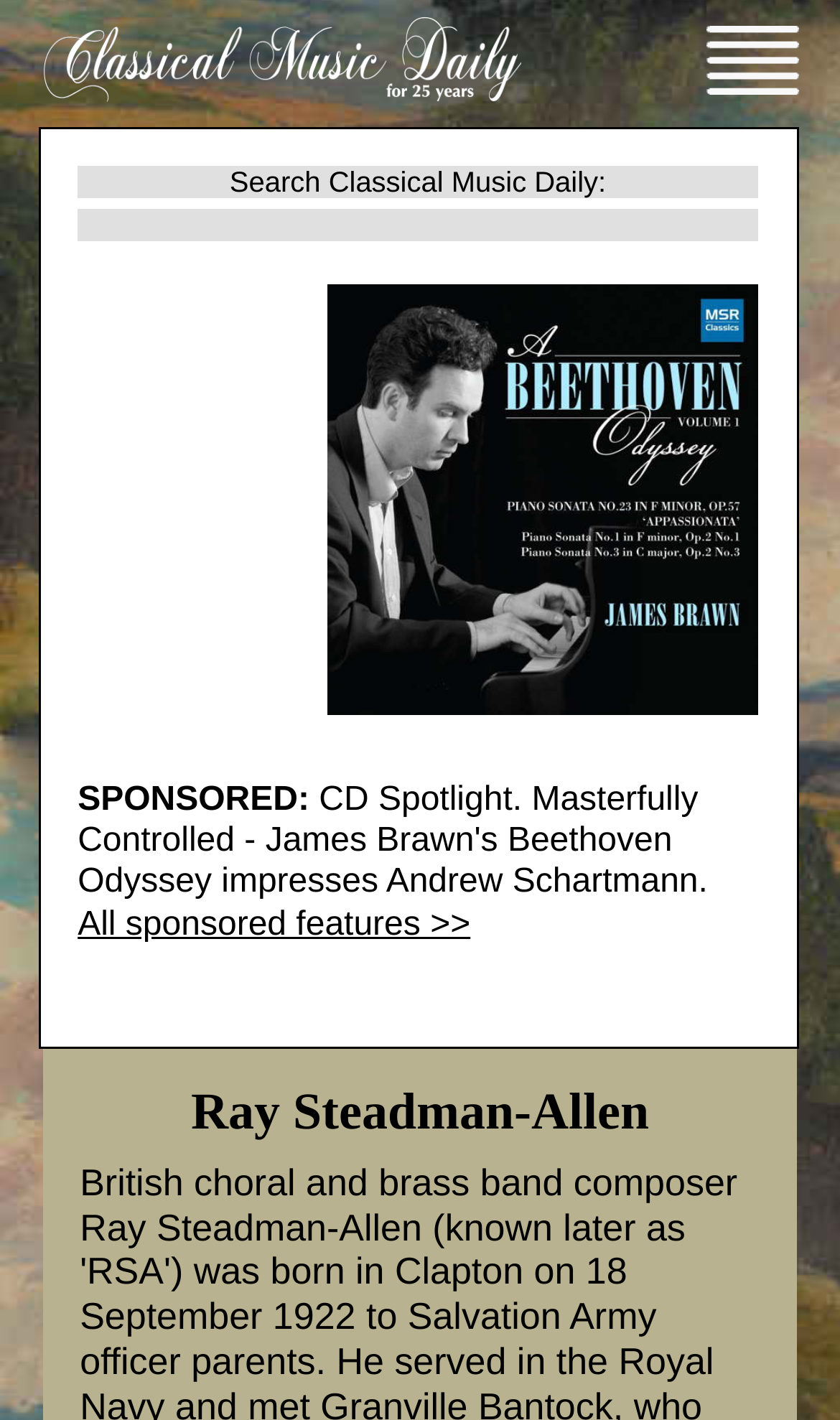Given the element description name="query", predict the bounding box coordinates for the UI element in the webpage screenshot. The format should be (top-left x, top-left y, bottom-right x, bottom-right y), and the values should be between 0 and 1.

[0.092, 0.147, 0.902, 0.17]